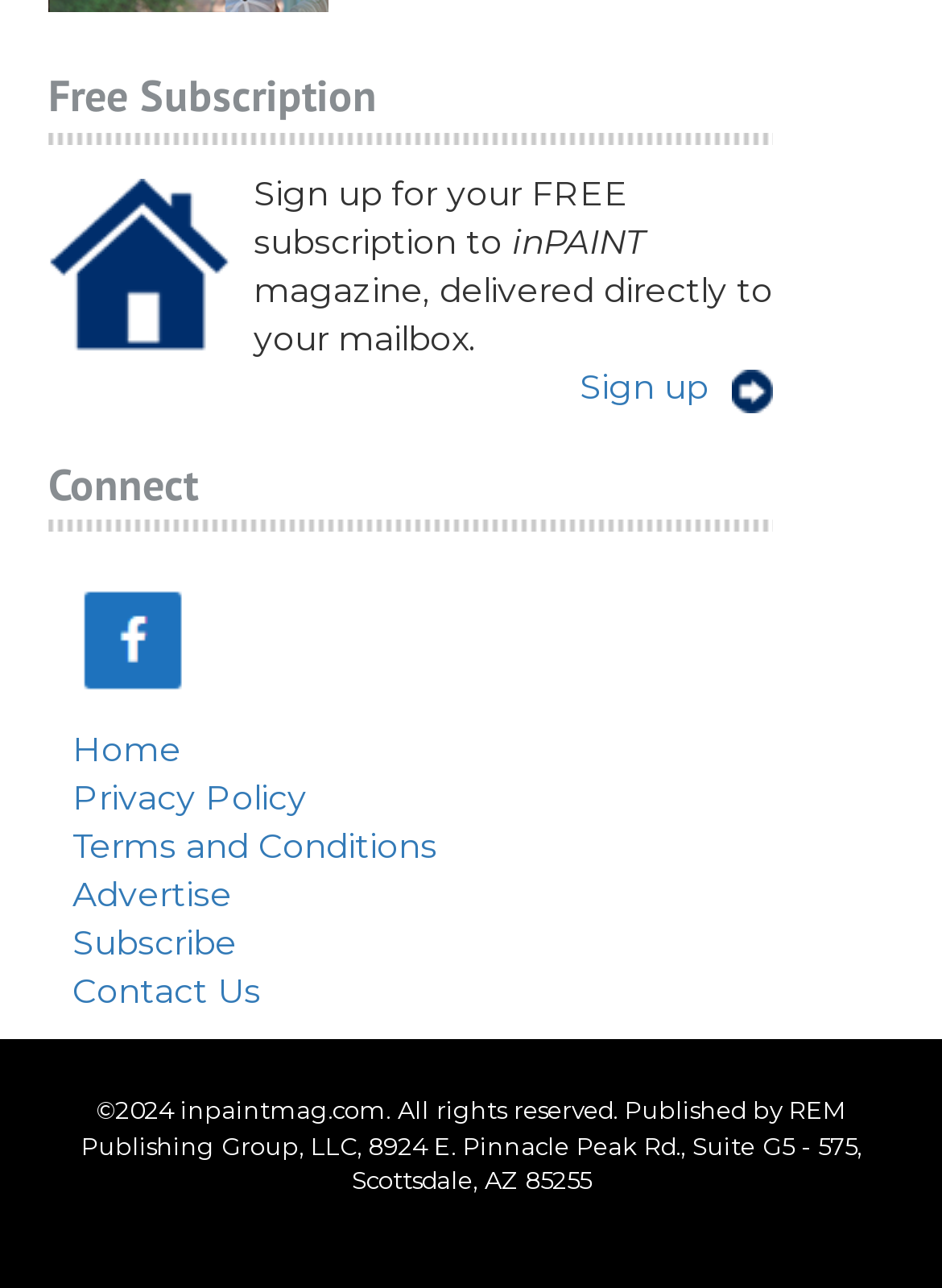How many social media links are available?
Observe the image and answer the question with a one-word or short phrase response.

1